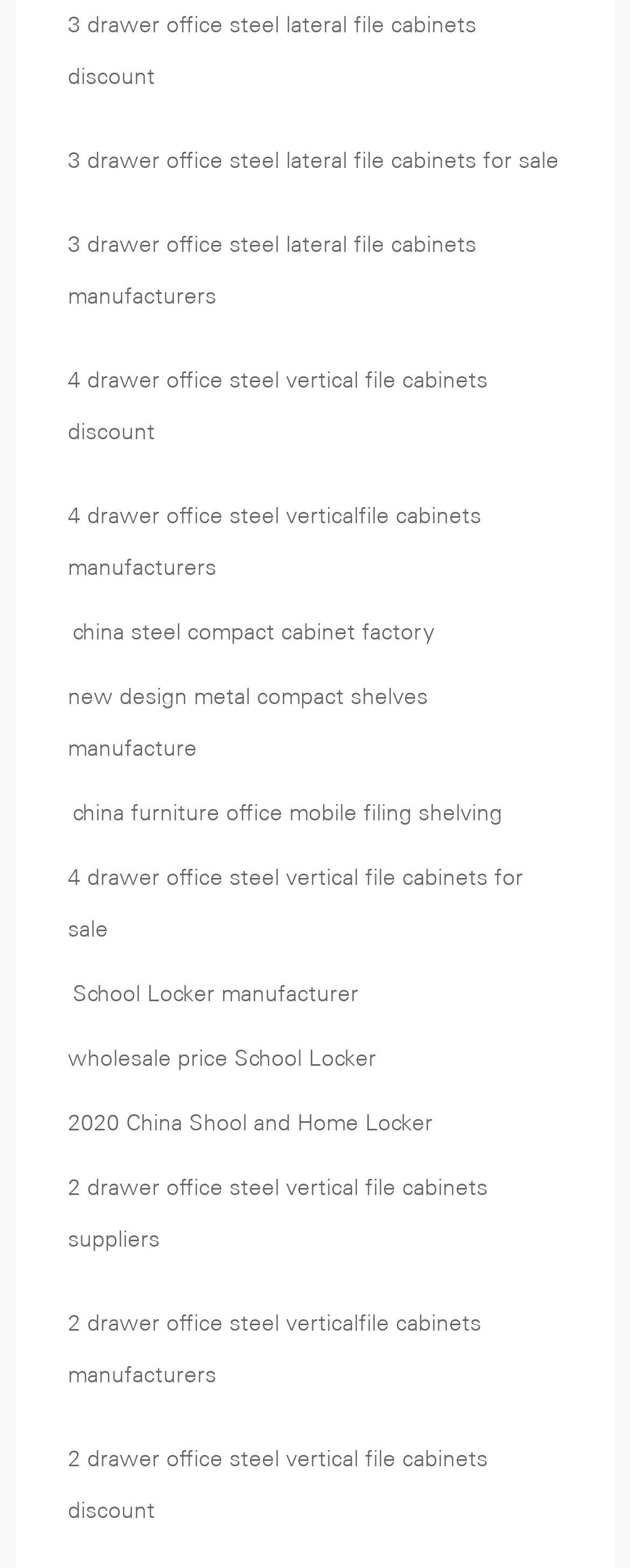Provide a one-word or brief phrase answer to the question:
How many types of file cabinets are listed?

6